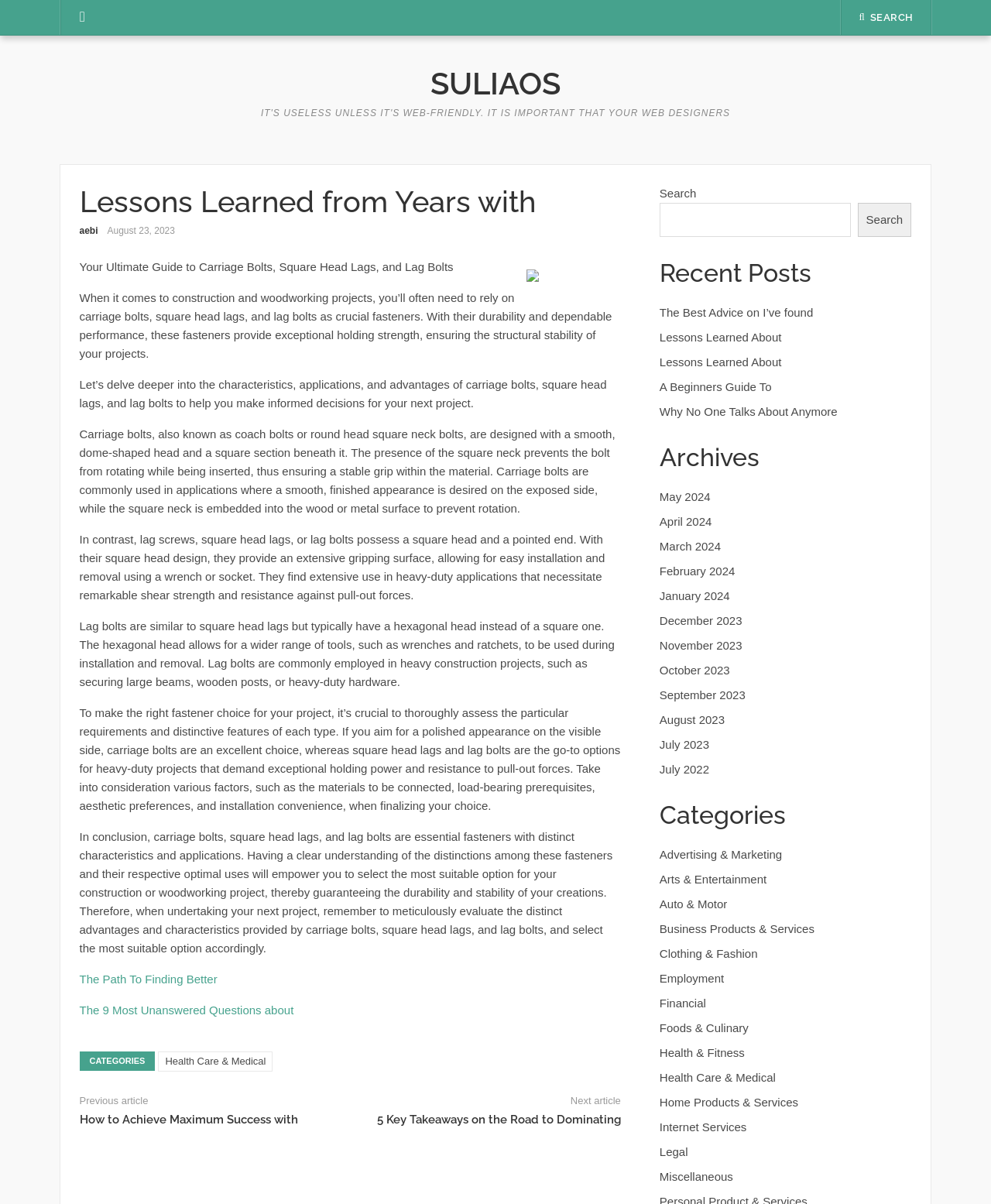What factors should be considered when choosing a fastener?
Please describe in detail the information shown in the image to answer the question.

The article advises that when selecting a fastener, one should consider various factors, including the materials to be connected, load-bearing prerequisites, aesthetic preferences, and installation convenience, to ensure the right choice for the project.